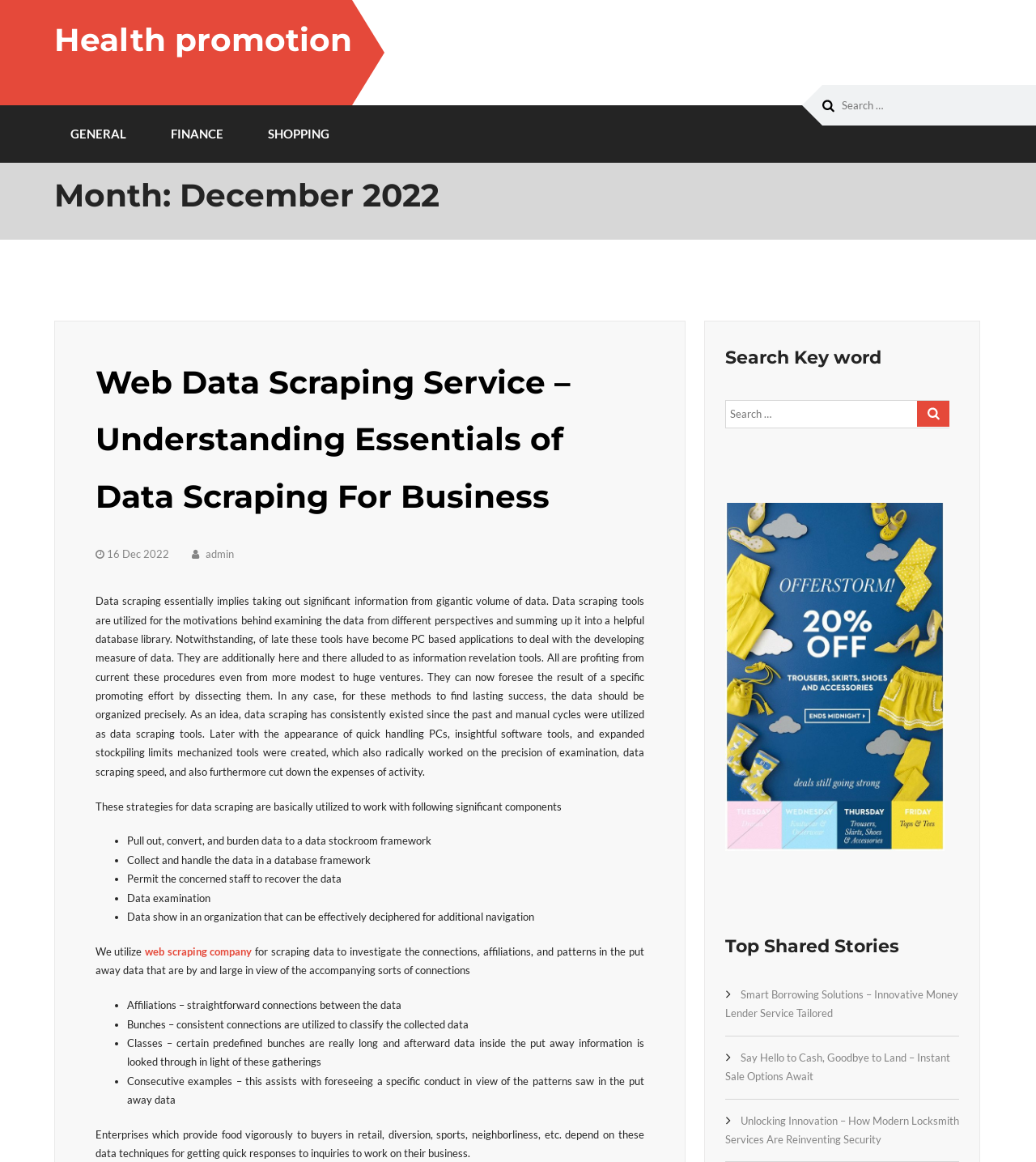What type of data is being discussed in the article?
Please respond to the question thoroughly and include all relevant details.

I found text that discusses data scraping for business purposes, and mentions industries such as retail, entertainment, and hospitality. Based on this, I infer that the type of data being discussed in the article is business data.